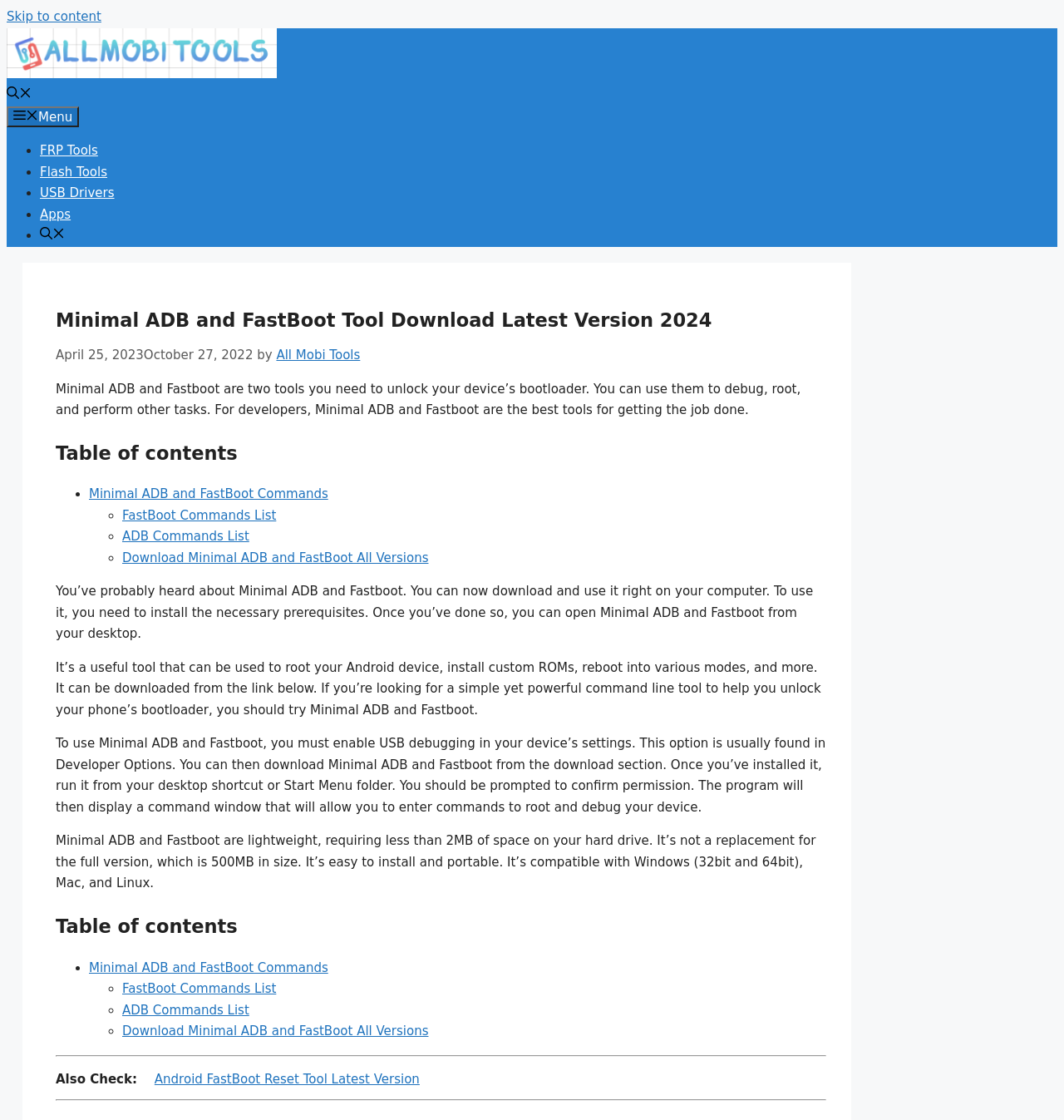What is the compatibility of Minimal ADB and Fastboot?
Respond to the question with a well-detailed and thorough answer.

The webpage states that Minimal ADB and Fastboot are compatible with Windows (both 32bit and 64bit), Mac, and Linux operating systems.